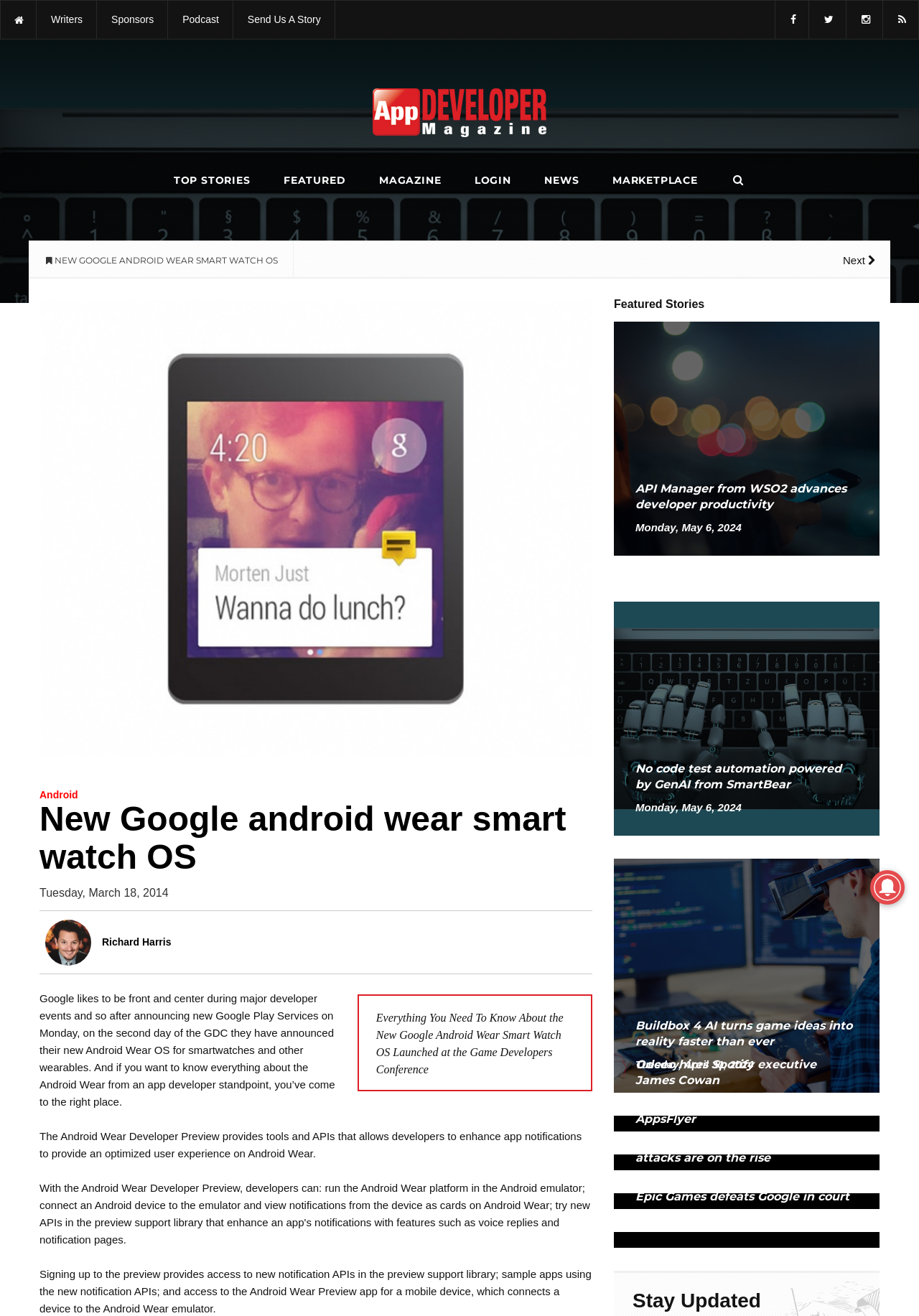Please specify the coordinates of the bounding box for the element that should be clicked to carry out this instruction: "Visit the 'MARKETPLACE'". The coordinates must be four float numbers between 0 and 1, formatted as [left, top, right, bottom].

[0.666, 0.125, 0.759, 0.149]